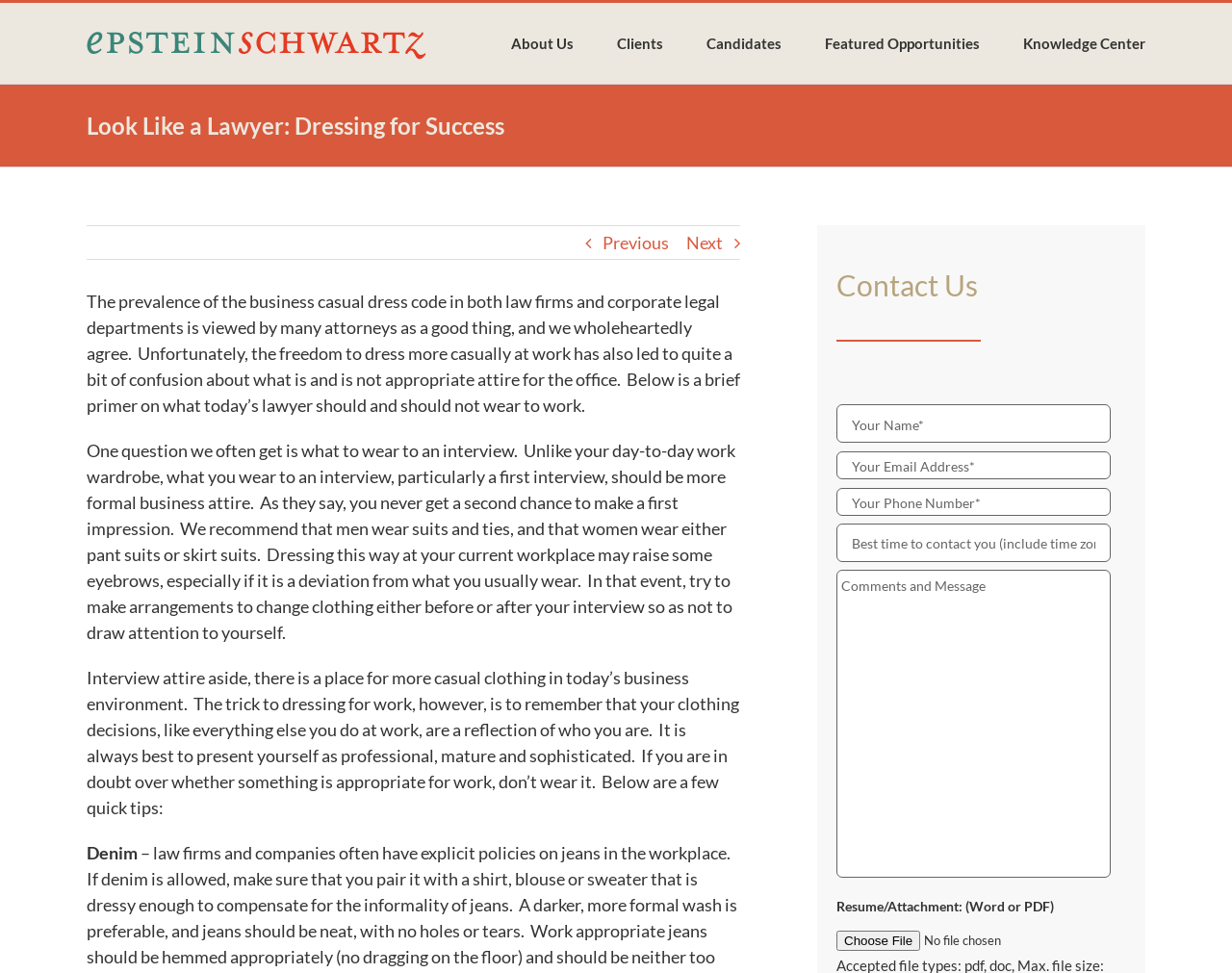What is the purpose of the 'Contact Us' section?
Using the image, answer in one word or phrase.

To submit a query or resume